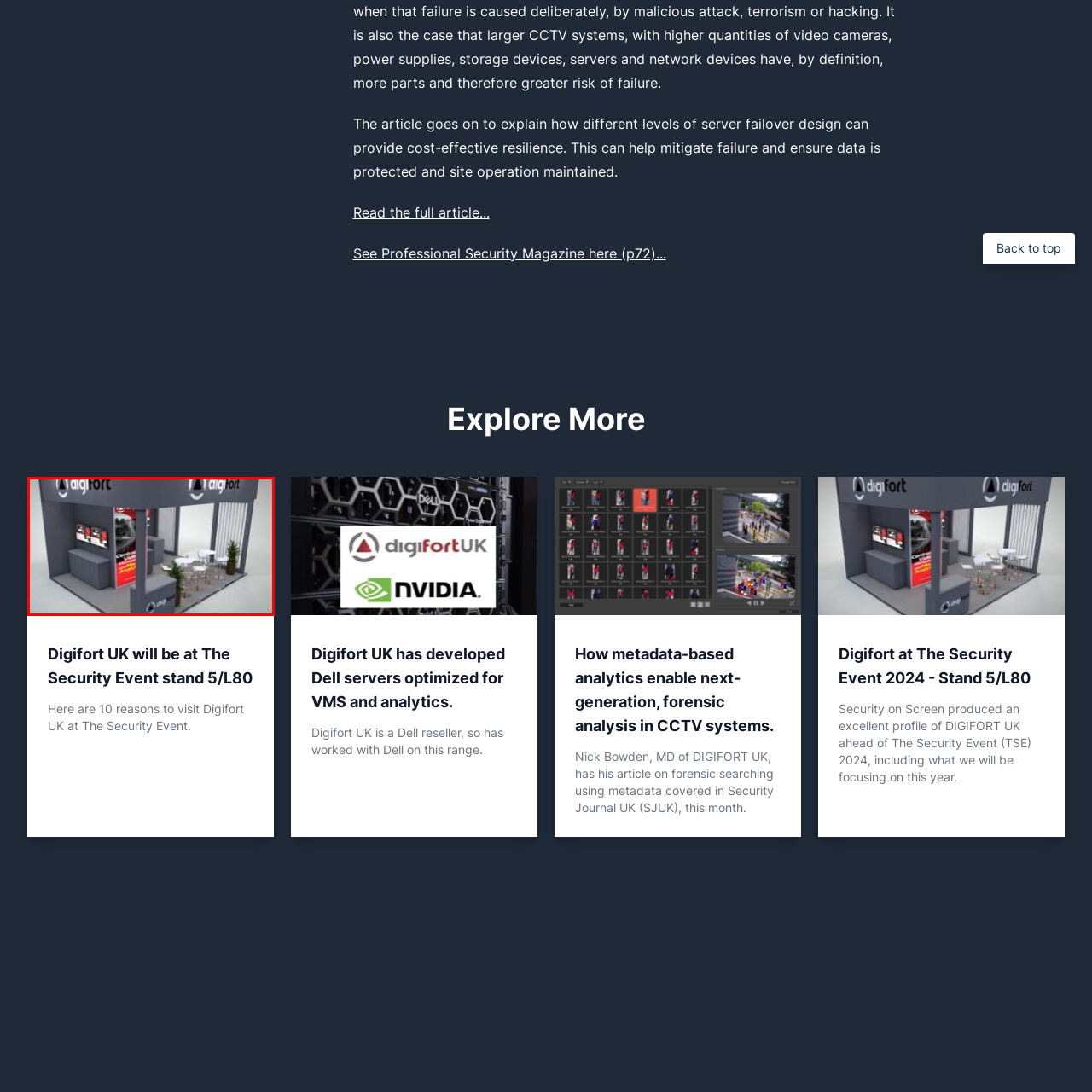View the image inside the red box and answer the question briefly with a word or phrase:
What is the function of the multimedia displays?

To showcase security solutions